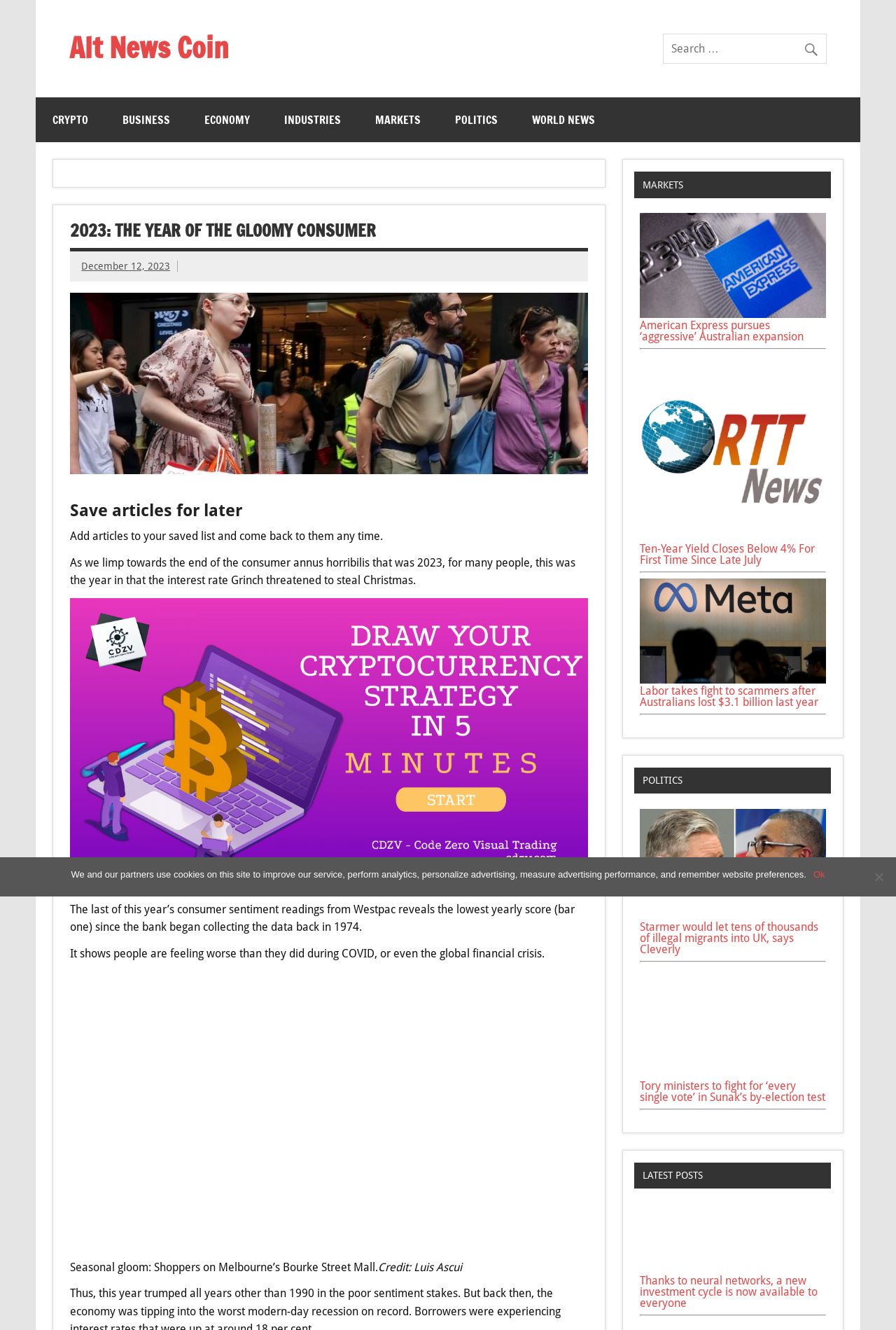Find the bounding box coordinates for the area that must be clicked to perform this action: "View the image".

[0.078, 0.45, 0.656, 0.667]